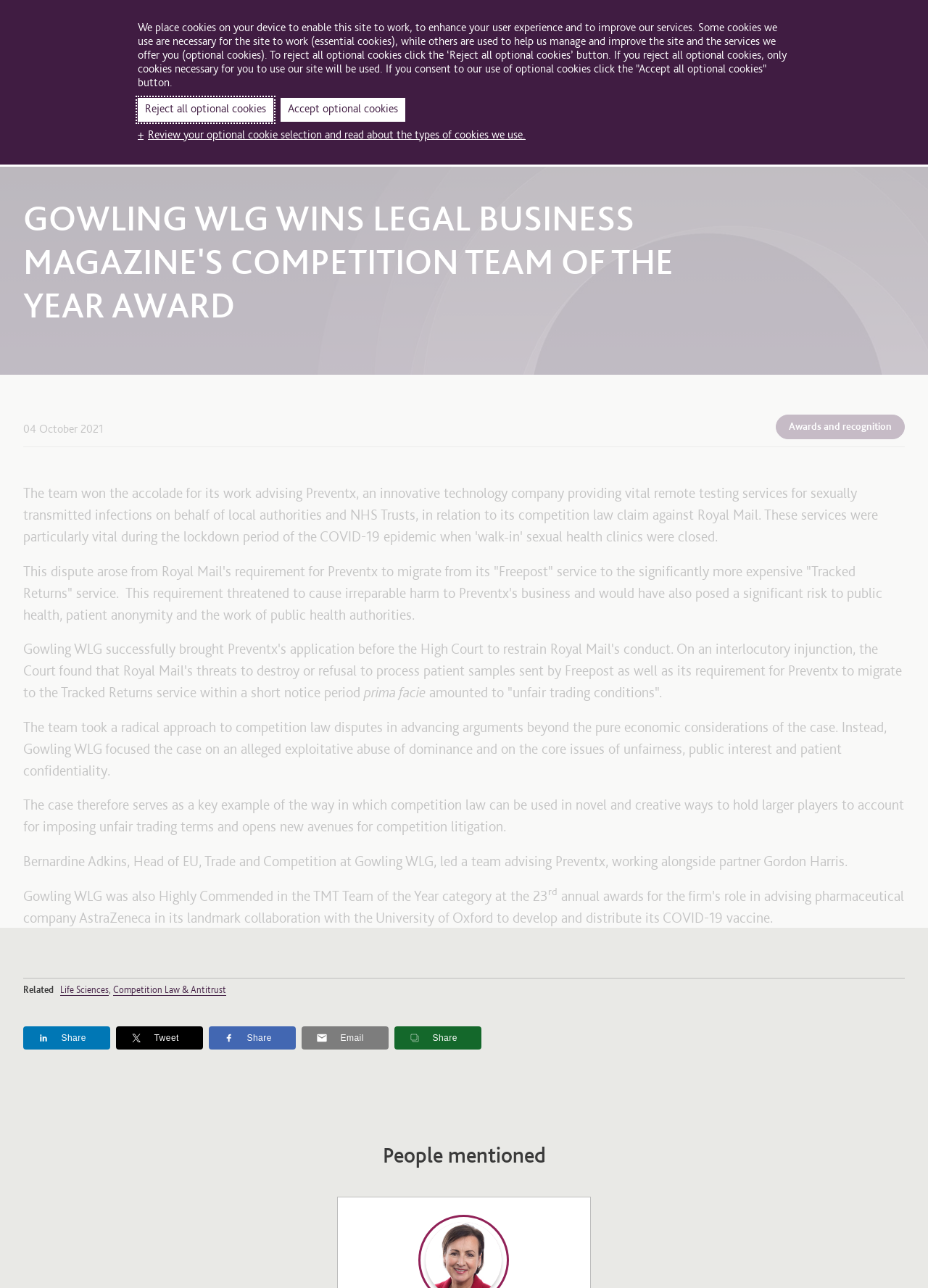Identify the bounding box coordinates of the clickable region required to complete the instruction: "Click the 'Life Sciences' link". The coordinates should be given as four float numbers within the range of 0 and 1, i.e., [left, top, right, bottom].

[0.065, 0.752, 0.117, 0.76]